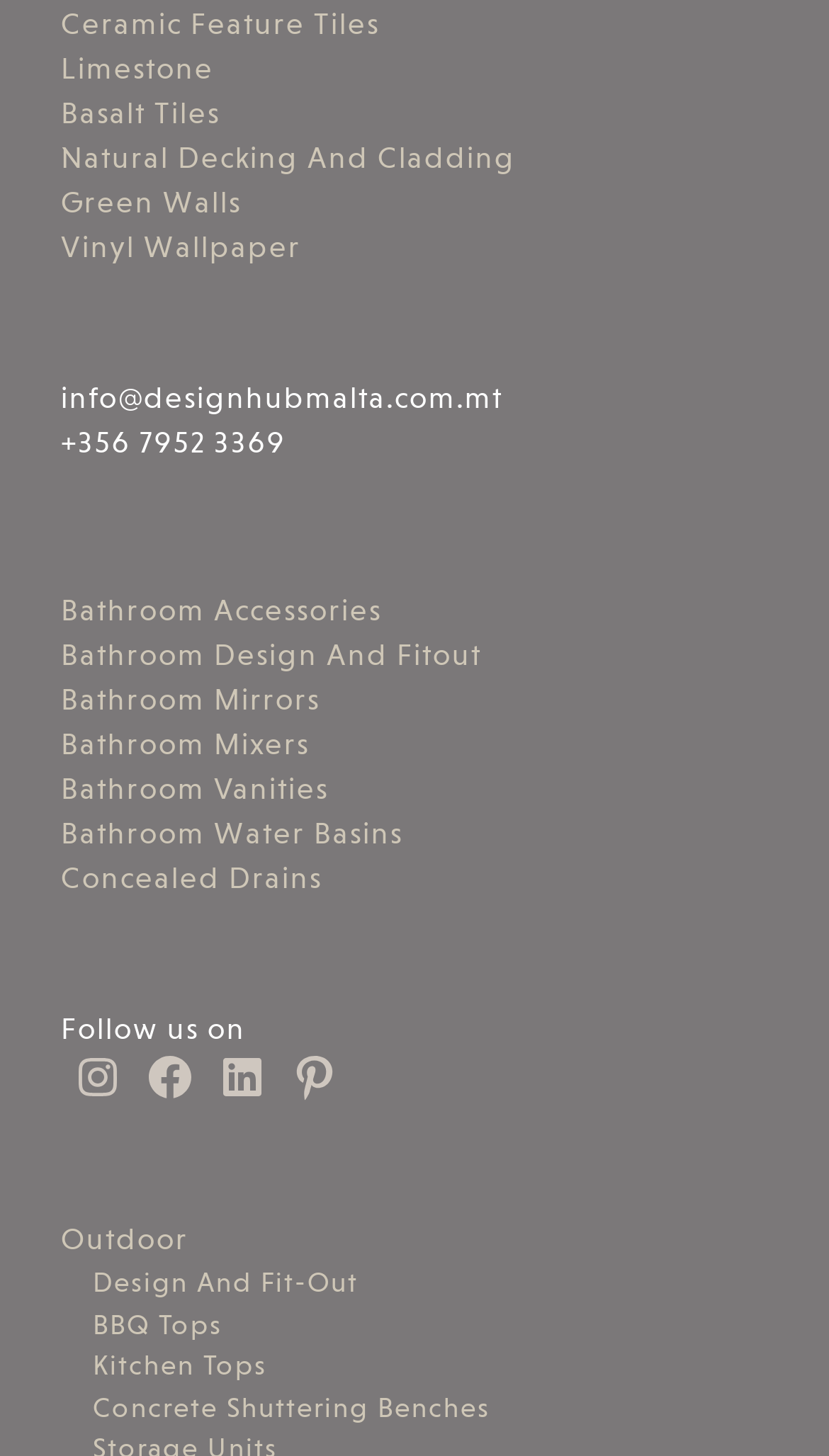Can you provide the bounding box coordinates for the element that should be clicked to implement the instruction: "Visit Avenir égalitaire 2023"?

None